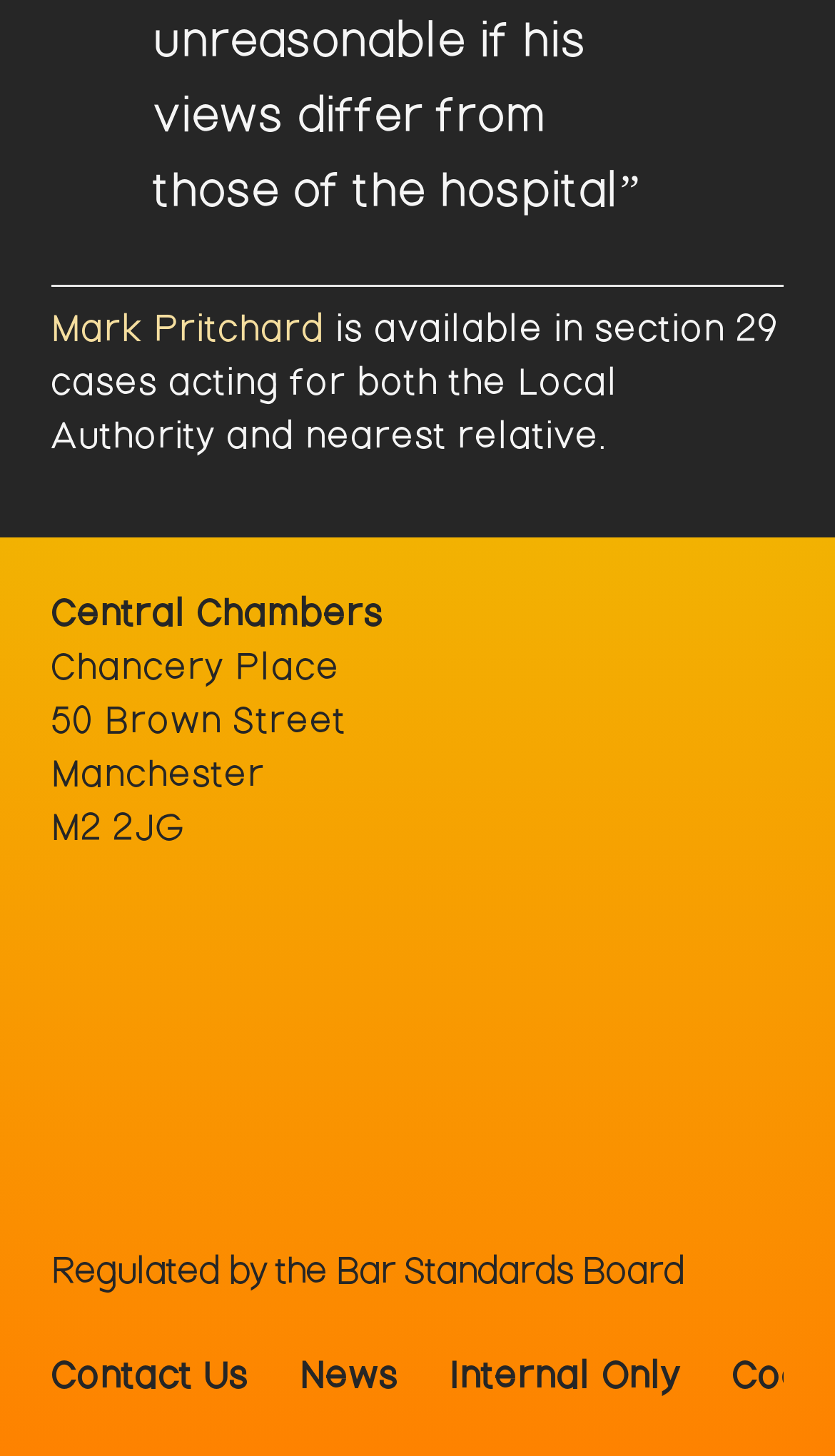Provide the bounding box coordinates of the HTML element this sentence describes: "News".

[0.359, 0.934, 0.477, 0.959]